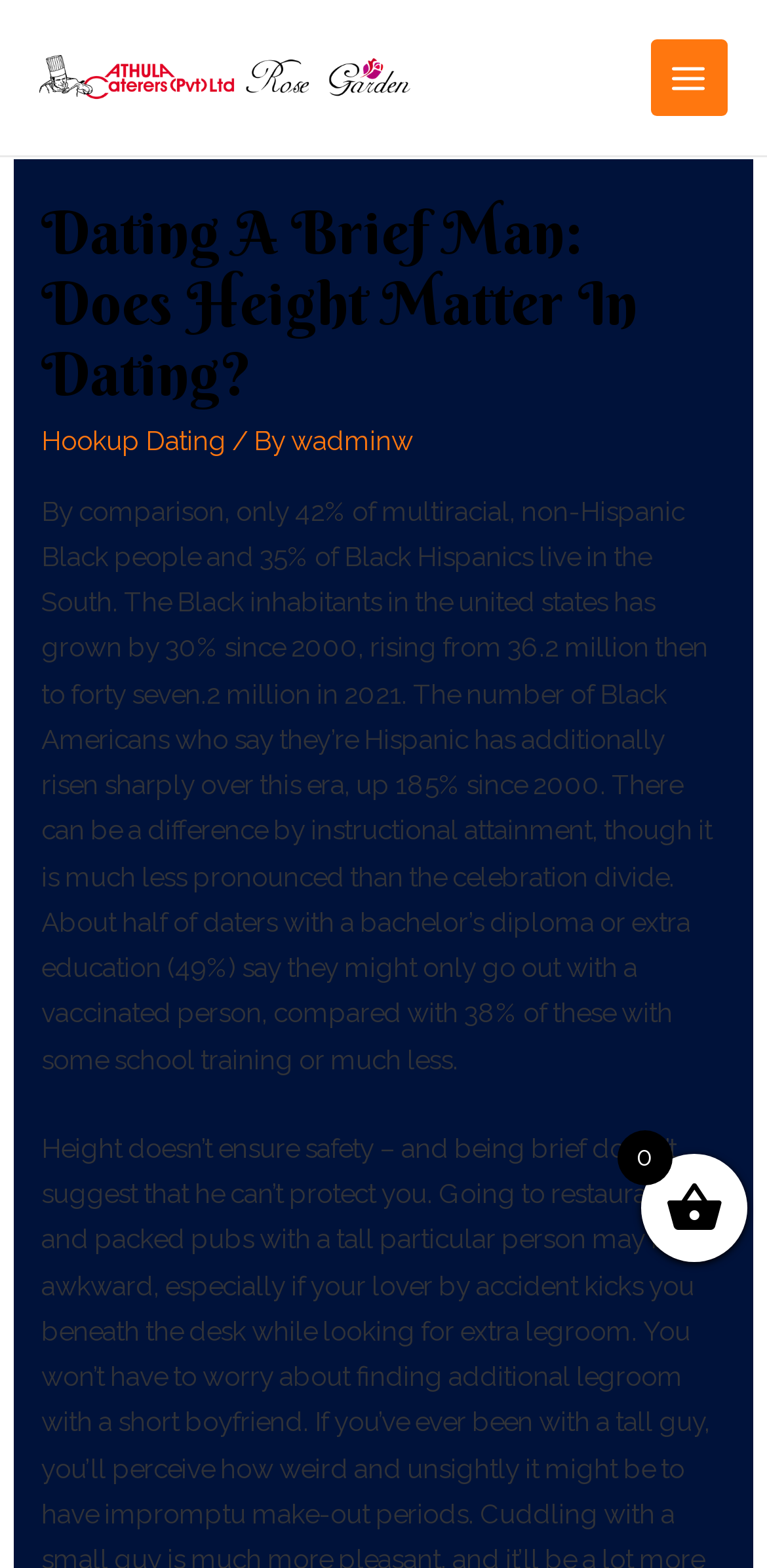Provide a thorough description of the webpage you see.

The webpage is about dating and relationships, specifically discussing the topic of height in dating. At the top left corner, there is a logo of "Athulacaterers" accompanied by a link with the same name. To the right of the logo, there is a button labeled "Main Menu". 

Below the logo and the button, there is a header section that spans almost the entire width of the page. The header contains the title "Dating A Brief Man: Does Height Matter In Dating?" in a prominent font size. Next to the title, there are two links, "Hookup Dating" and "wadminw", separated by a short text "/ By". 

Underneath the header, there is a large block of text that occupies most of the page. The text discusses demographic trends among Black Americans, including their geographic distribution, population growth, and educational attainment. The text also touches on the topic of vaccination and dating preferences, citing statistics on the willingness of daters with different educational backgrounds to only go out with vaccinated individuals.